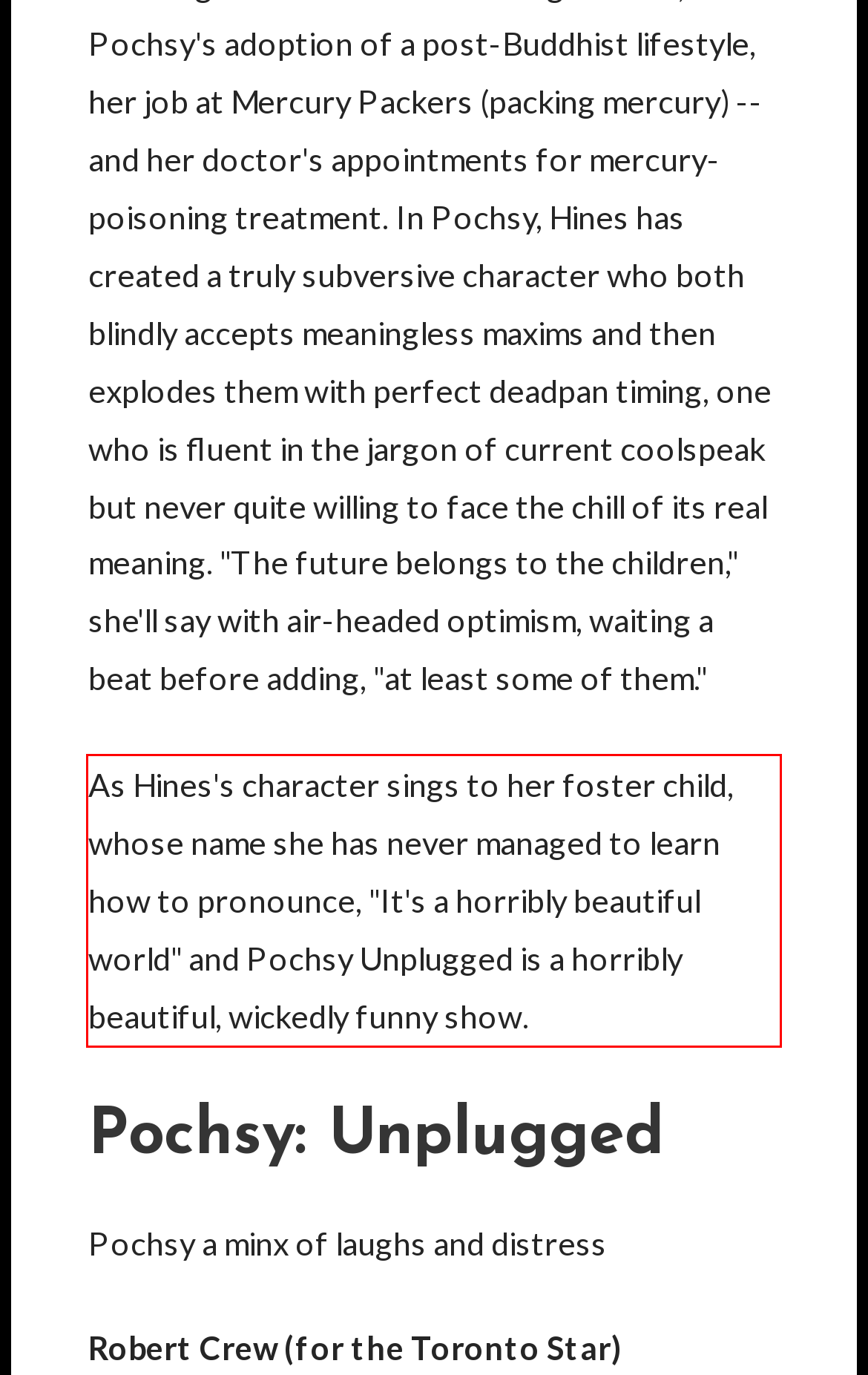You are looking at a screenshot of a webpage with a red rectangle bounding box. Use OCR to identify and extract the text content found inside this red bounding box.

As Hines's character sings to her foster child, whose name she has never managed to learn how to pronounce, "It's a horribly beautiful world" and Pochsy Unplugged is a horribly beautiful, wickedly funny show.